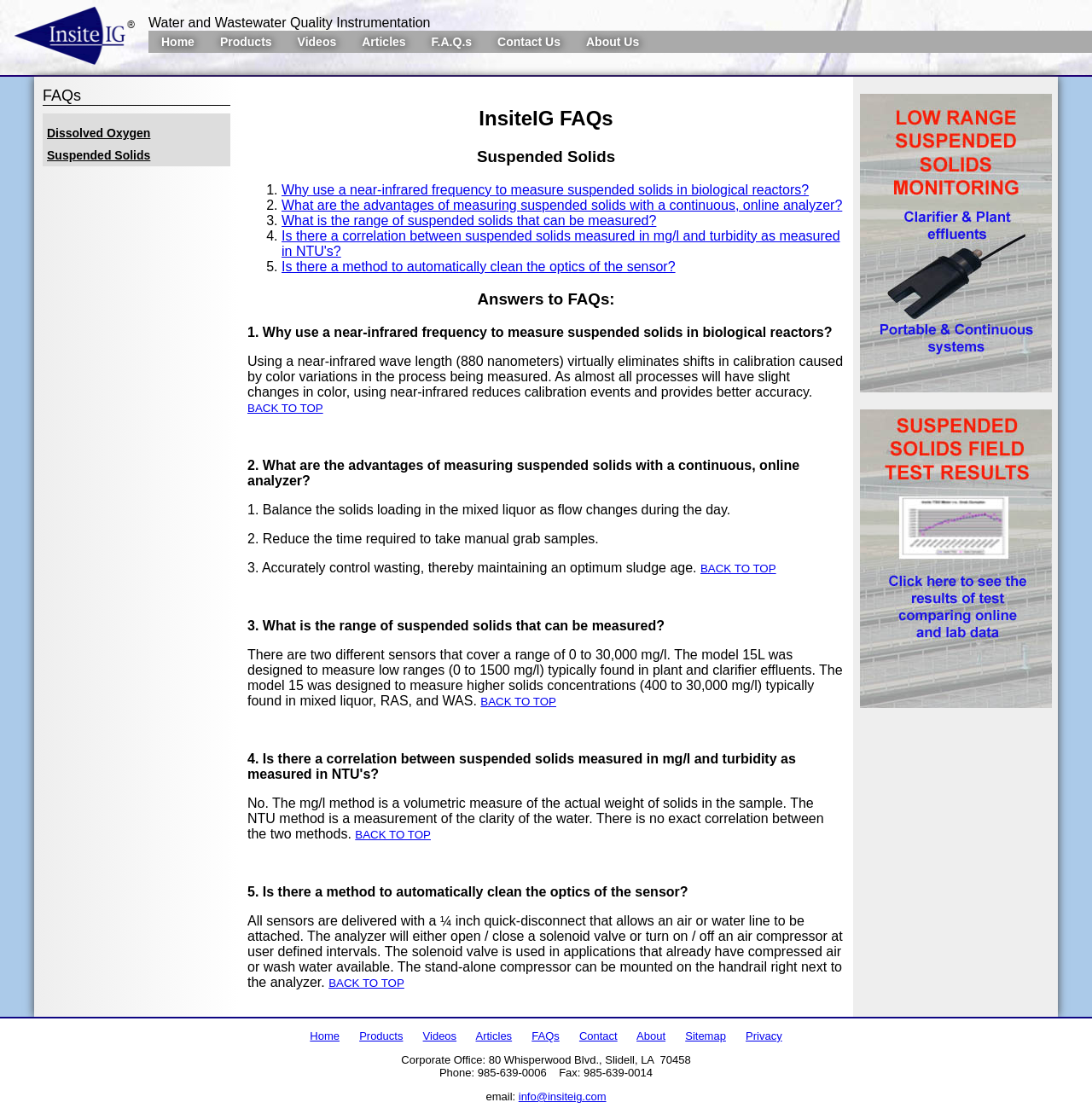Identify the bounding box coordinates of the region that needs to be clicked to carry out this instruction: "Contact Insite Instrumentation Group via email". Provide these coordinates as four float numbers ranging from 0 to 1, i.e., [left, top, right, bottom].

[0.475, 0.979, 0.555, 0.99]